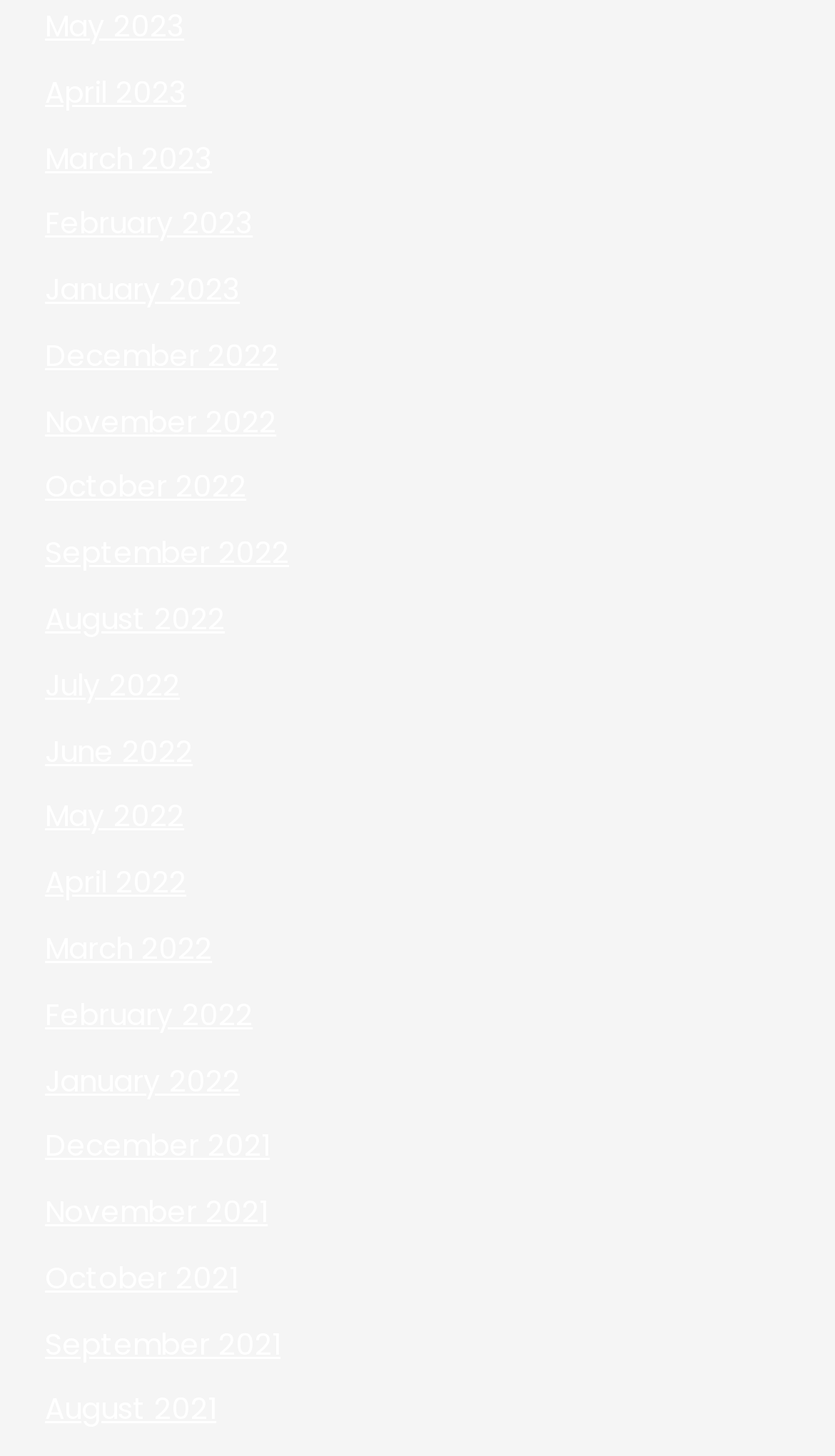How many months are listed?
Using the image, respond with a single word or phrase.

18